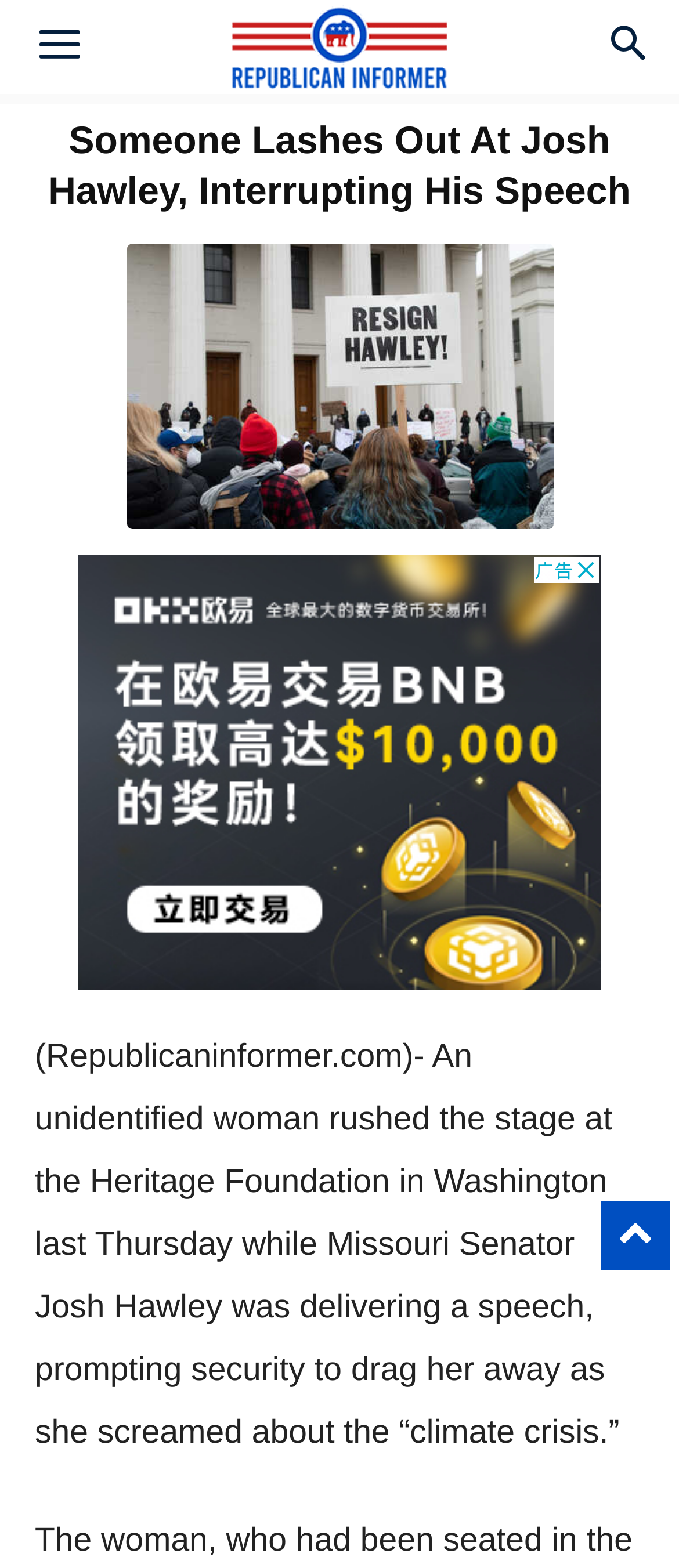What is the topic of the article?
Can you provide an in-depth and detailed response to the question?

Based on the webpage content, the article is about an unidentified woman interrupting Missouri Senator Josh Hawley's speech at the Heritage Foundation in Washington, so the topic of the article is Josh Hawley's speech.